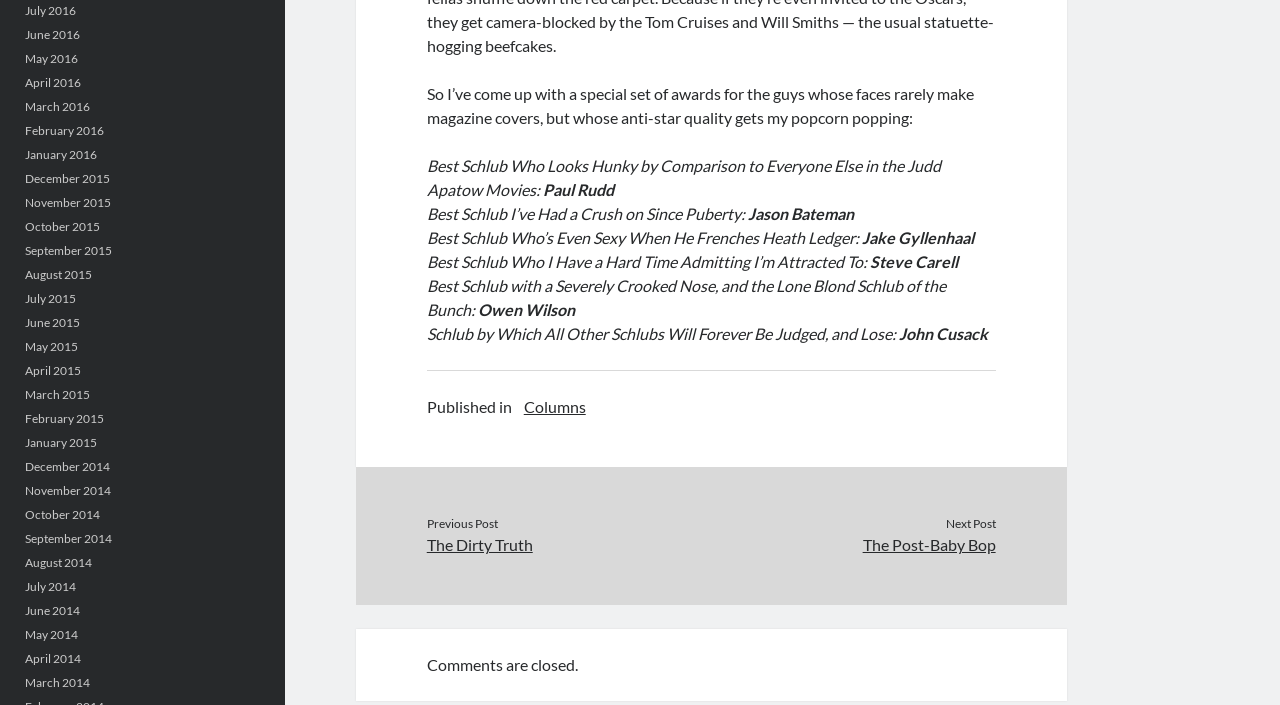Locate the UI element described as follows: "Columns". Return the bounding box coordinates as four float numbers between 0 and 1 in the order [left, top, right, bottom].

[0.409, 0.56, 0.458, 0.594]